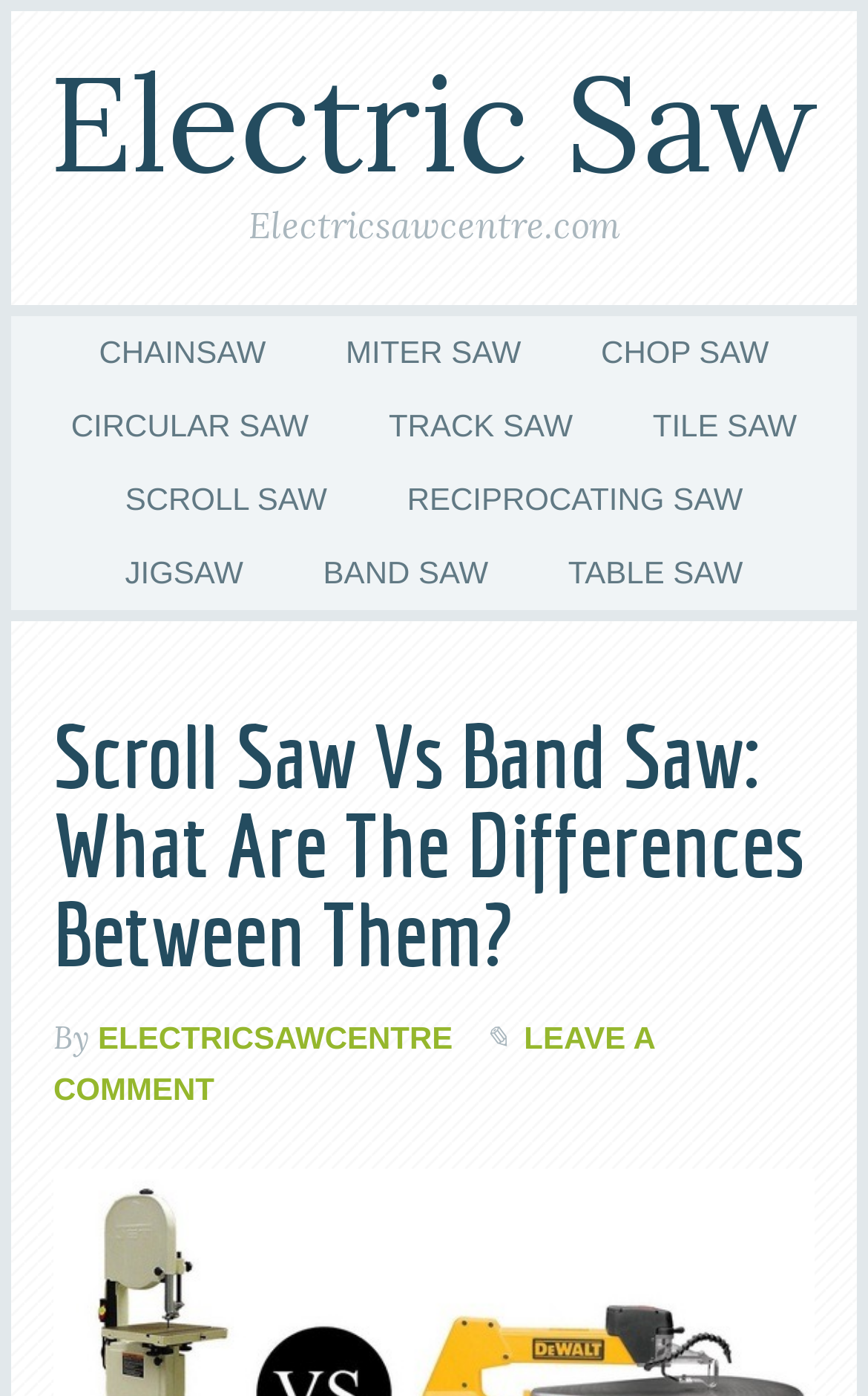Find the bounding box coordinates of the element to click in order to complete the given instruction: "Check 2020 December stock market forecast."

None